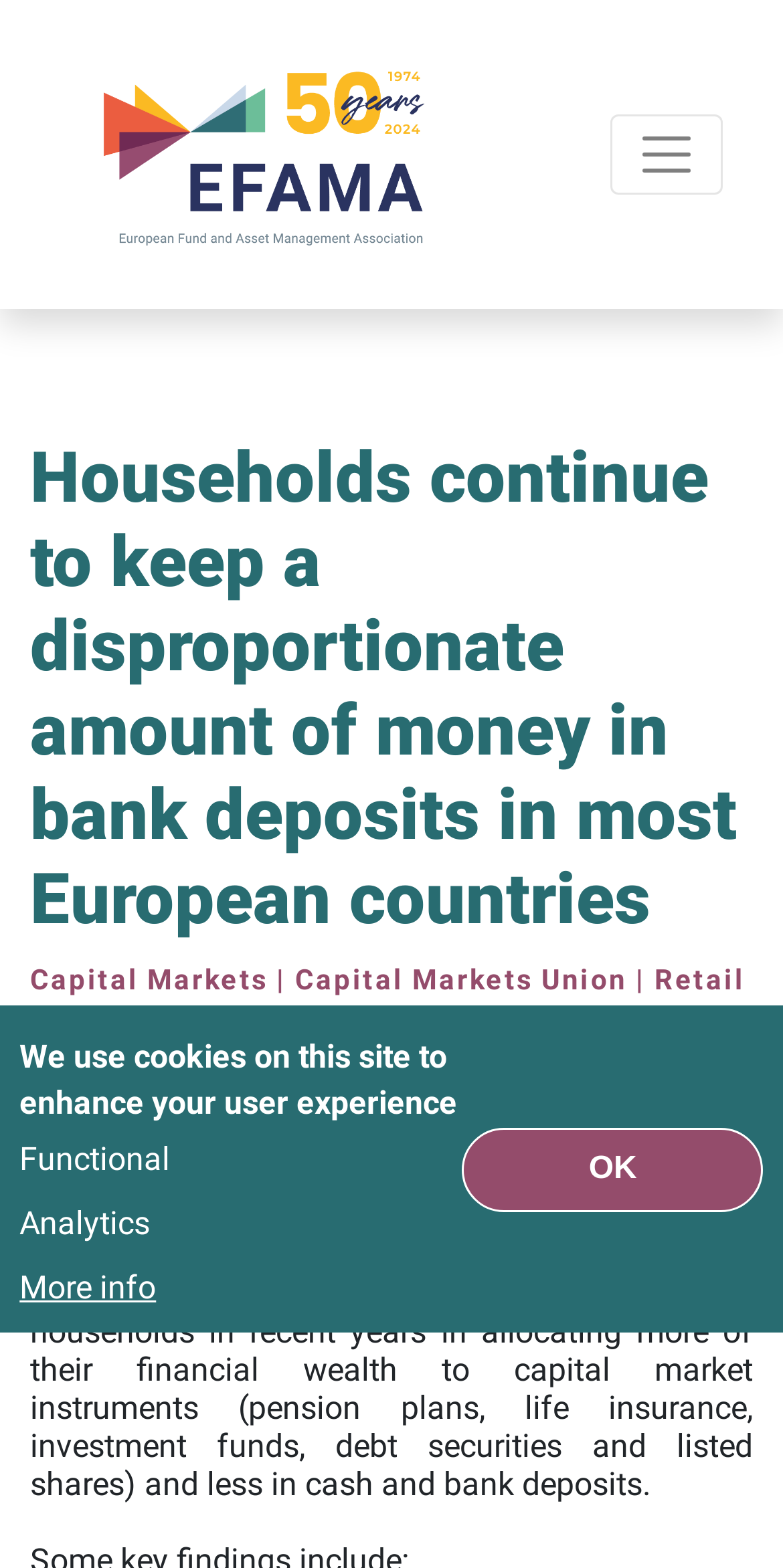Identify the bounding box coordinates for the UI element described as: "OK".

[0.59, 0.719, 0.975, 0.773]